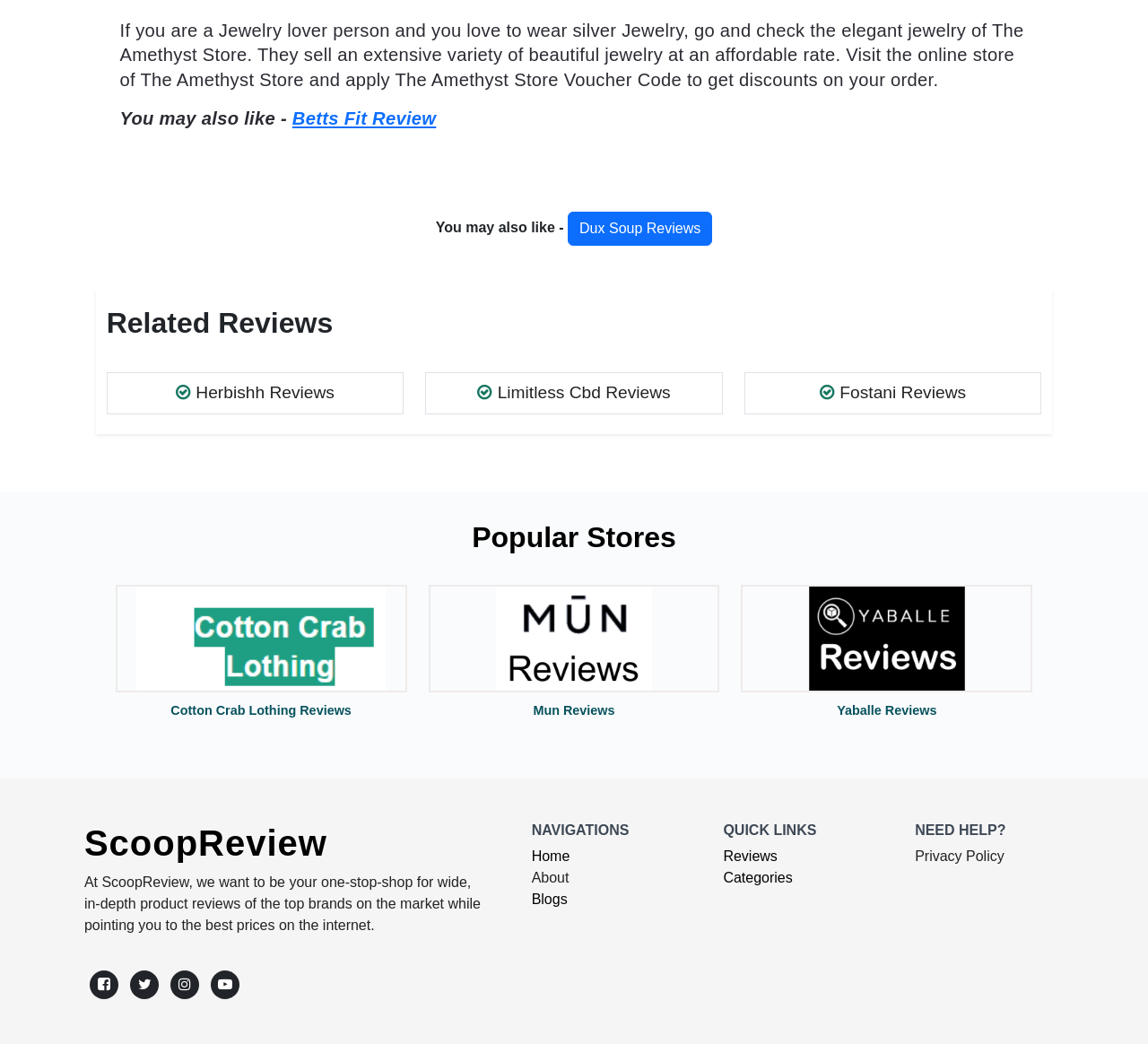Answer the following query concisely with a single word or phrase:
What is the category of the reviews listed under 'Related Reviews'?

Product reviews